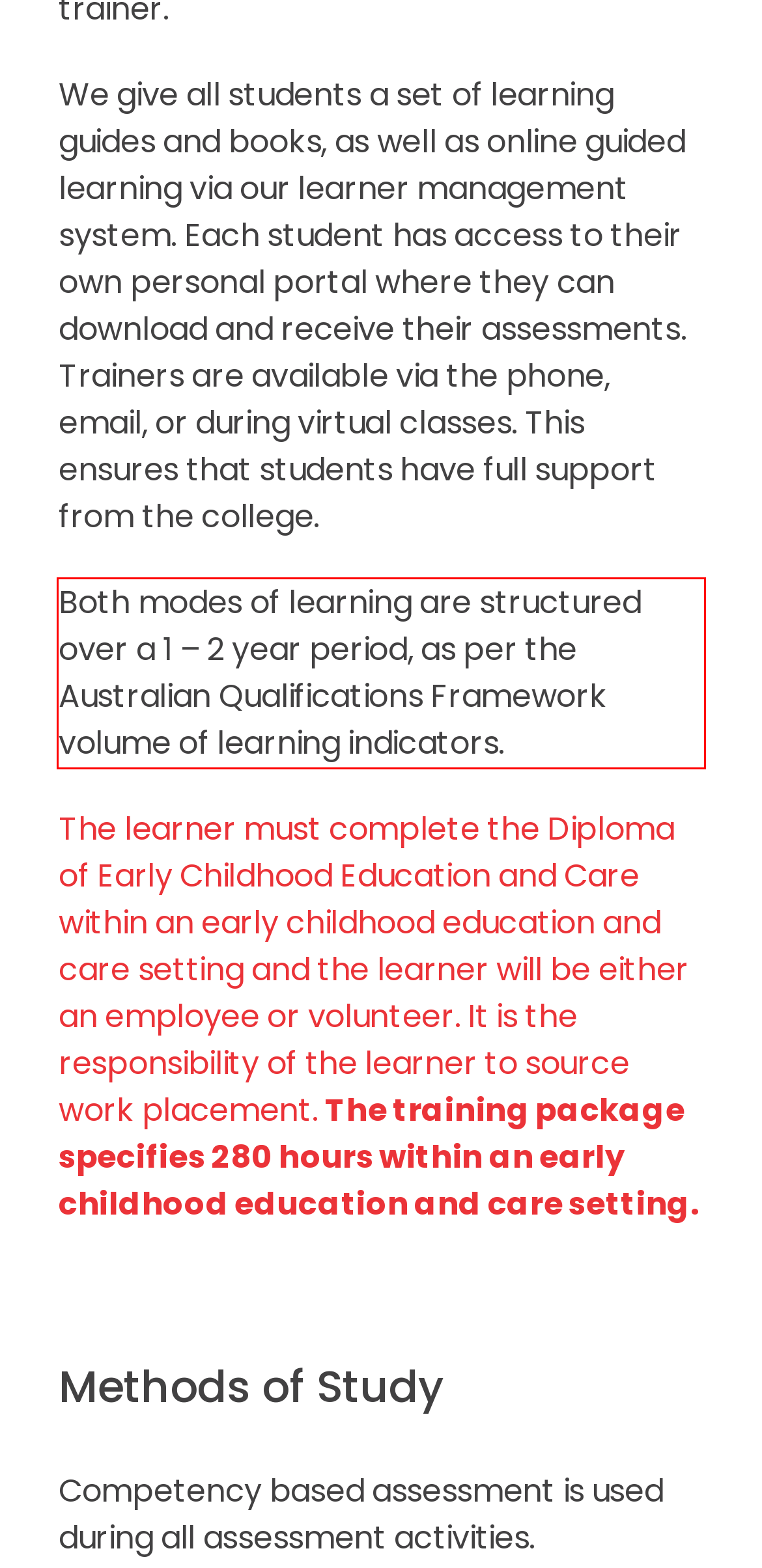There is a UI element on the webpage screenshot marked by a red bounding box. Extract and generate the text content from within this red box.

Both modes of learning are structured over a 1 – 2 year period, as per the Australian Qualifications Framework volume of learning indicators.